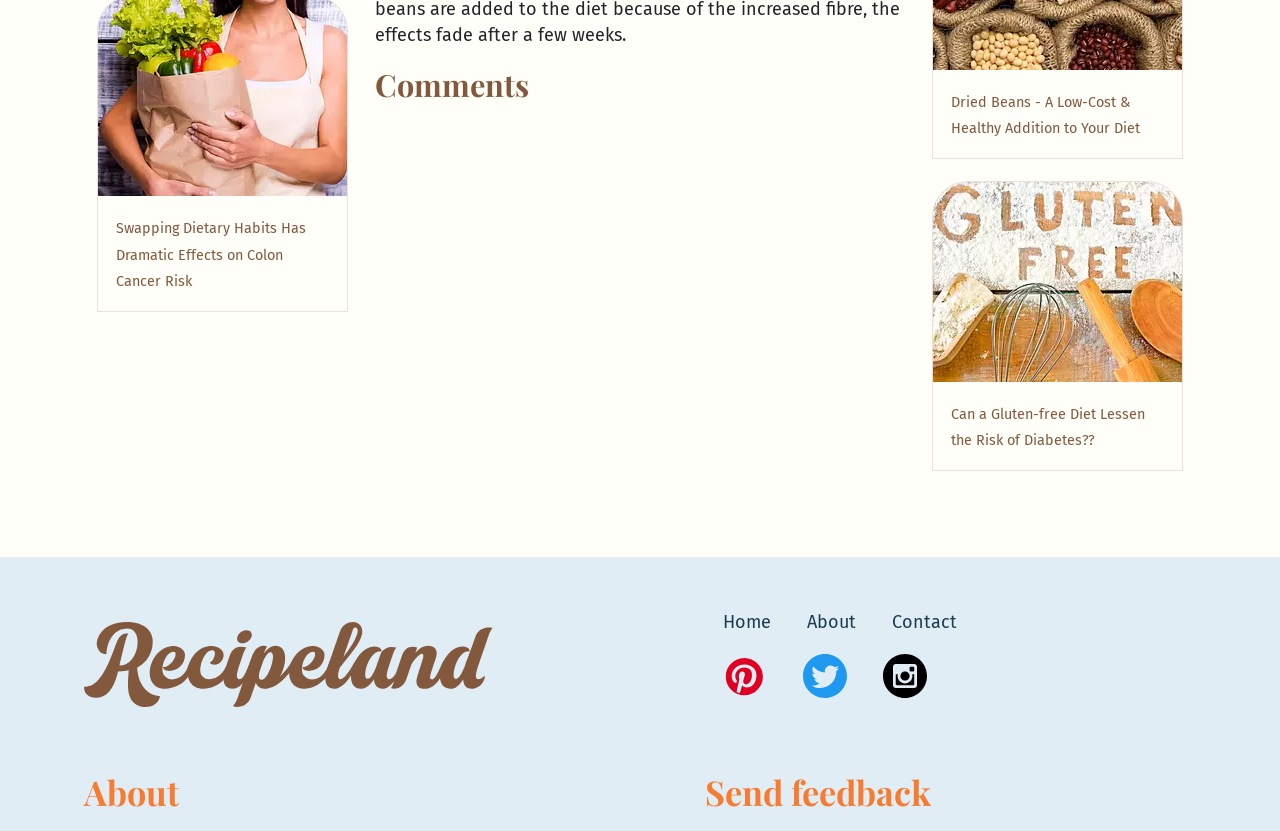Provide your answer in one word or a succinct phrase for the question: 
How many headings are present on the webpage?

3